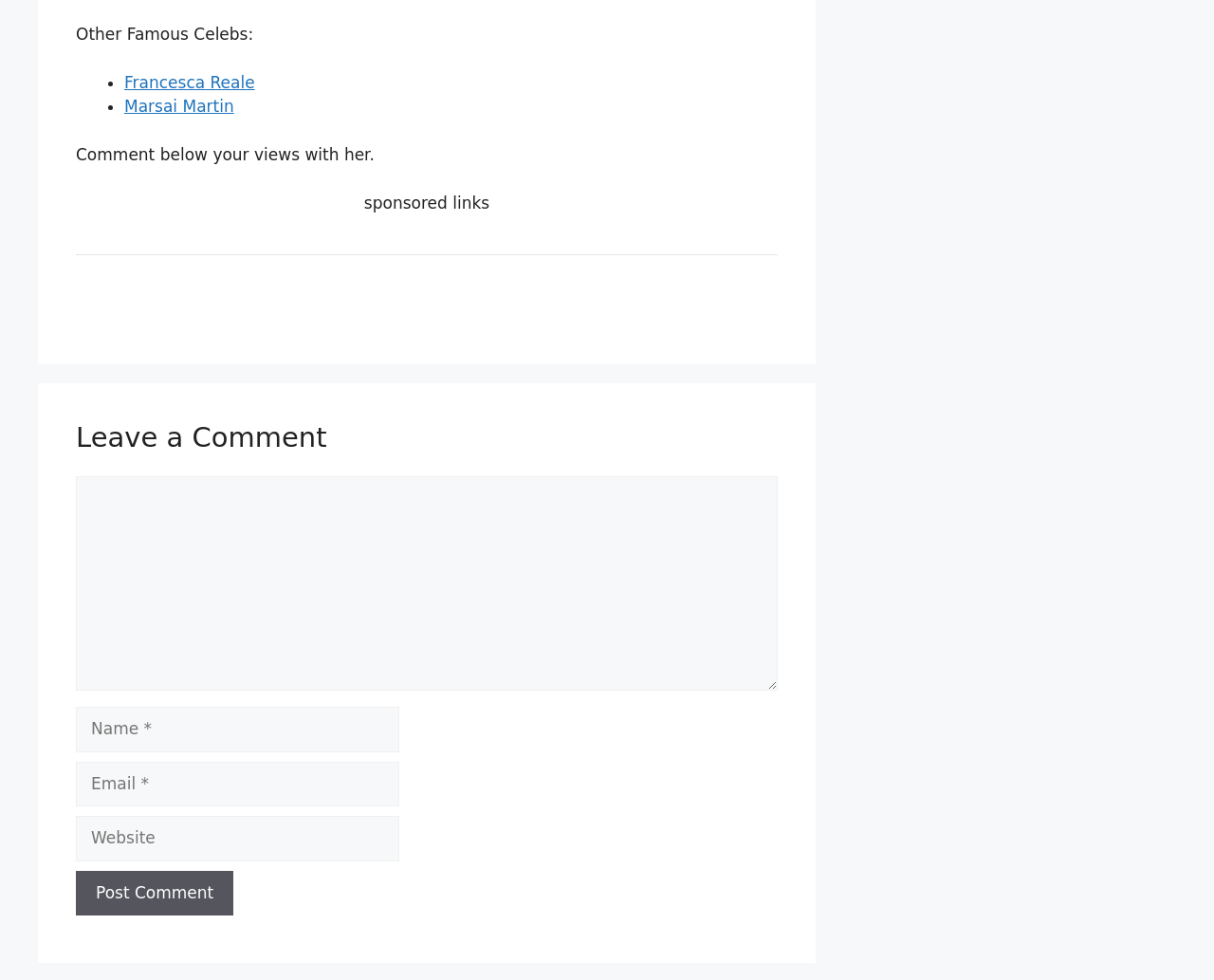From the webpage screenshot, identify the region described by Click Here. Provide the bounding box coordinates as (top-left x, top-left y, bottom-right x, bottom-right y), with each value being a floating point number between 0 and 1.

None